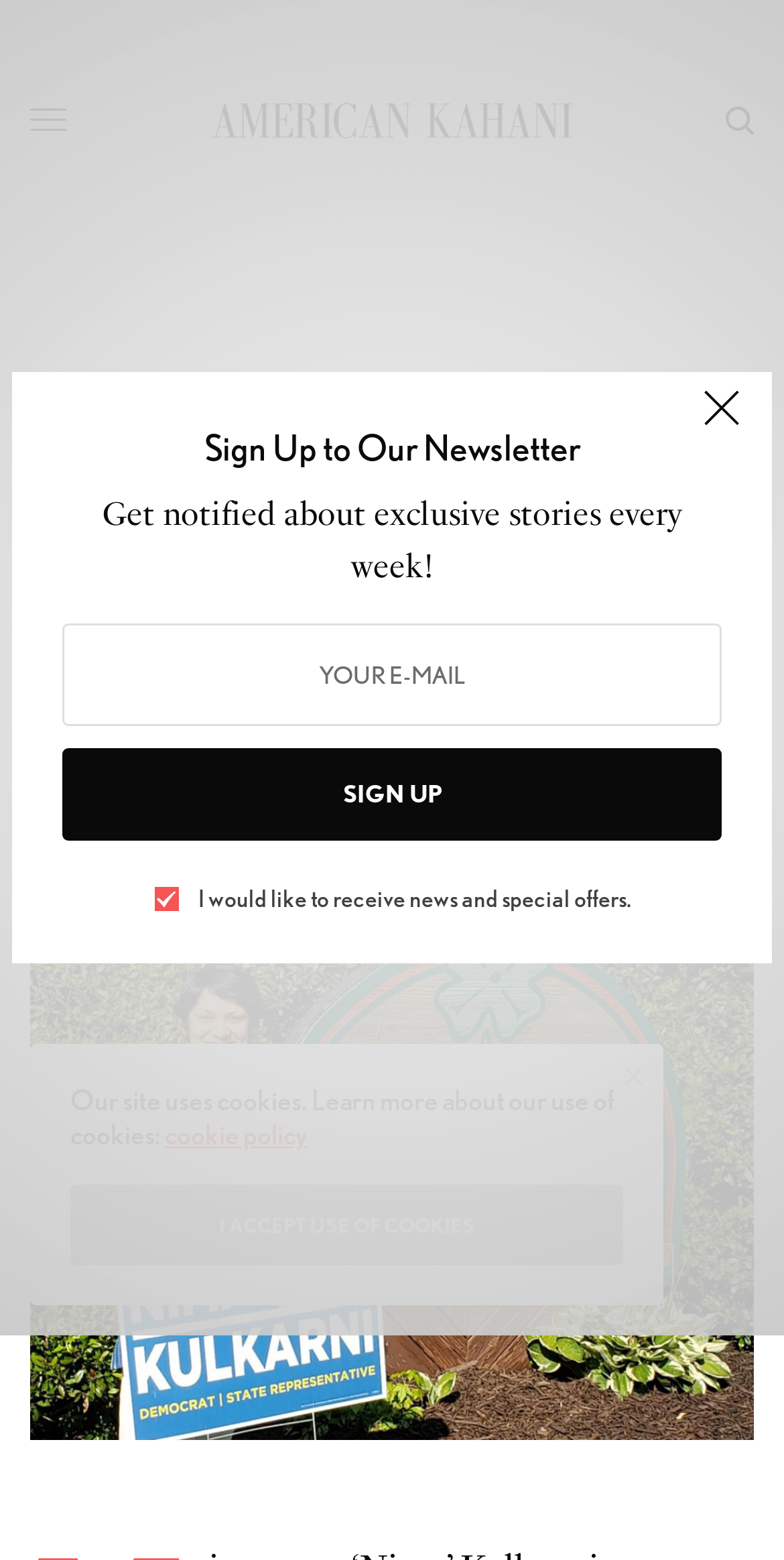Provide the bounding box coordinates of the UI element that matches the description: "title="Igor Grossmann"".

None